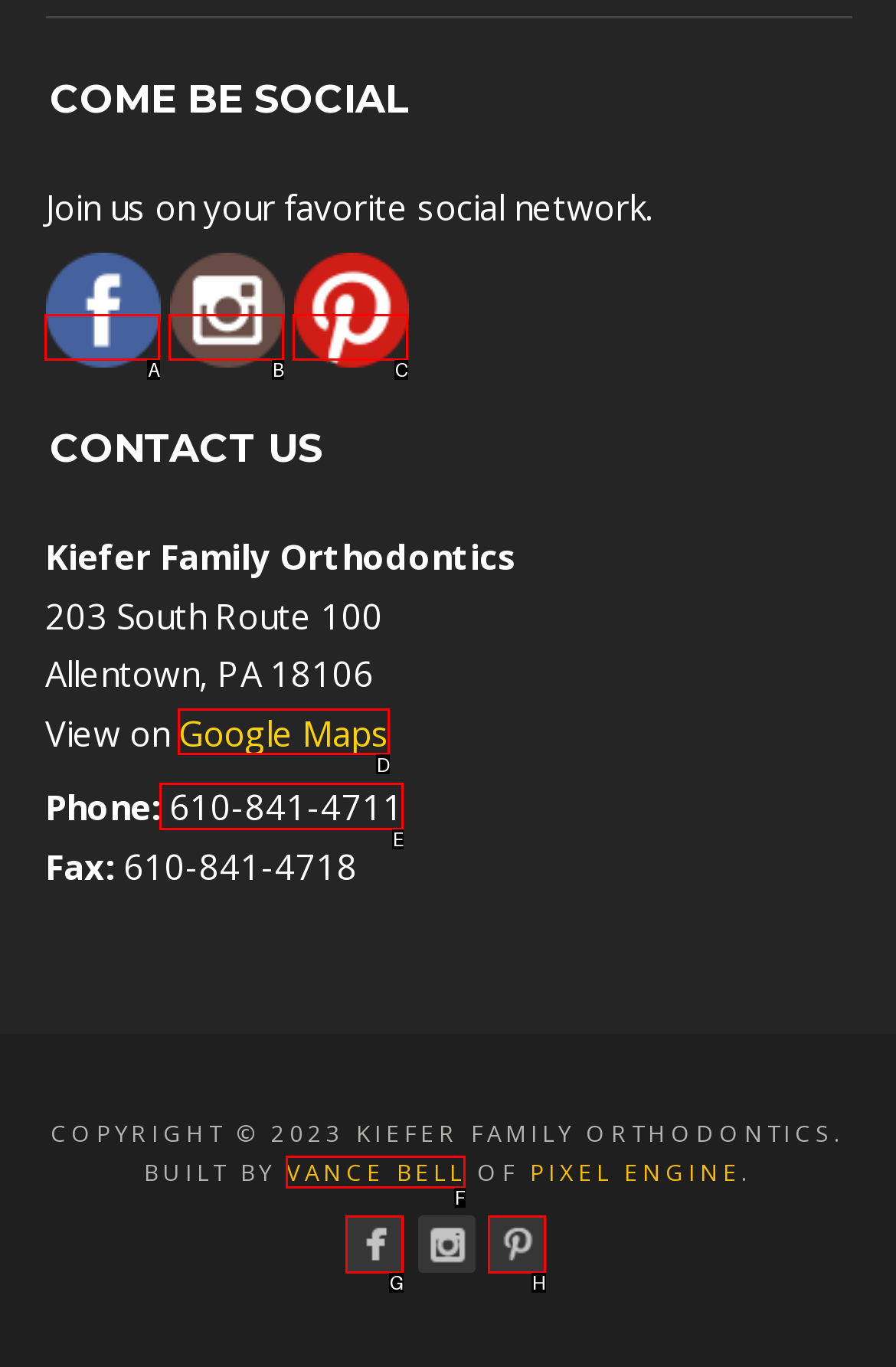Identify which HTML element should be clicked to fulfill this instruction: Call Kiefer Family Orthodontics Reply with the correct option's letter.

E